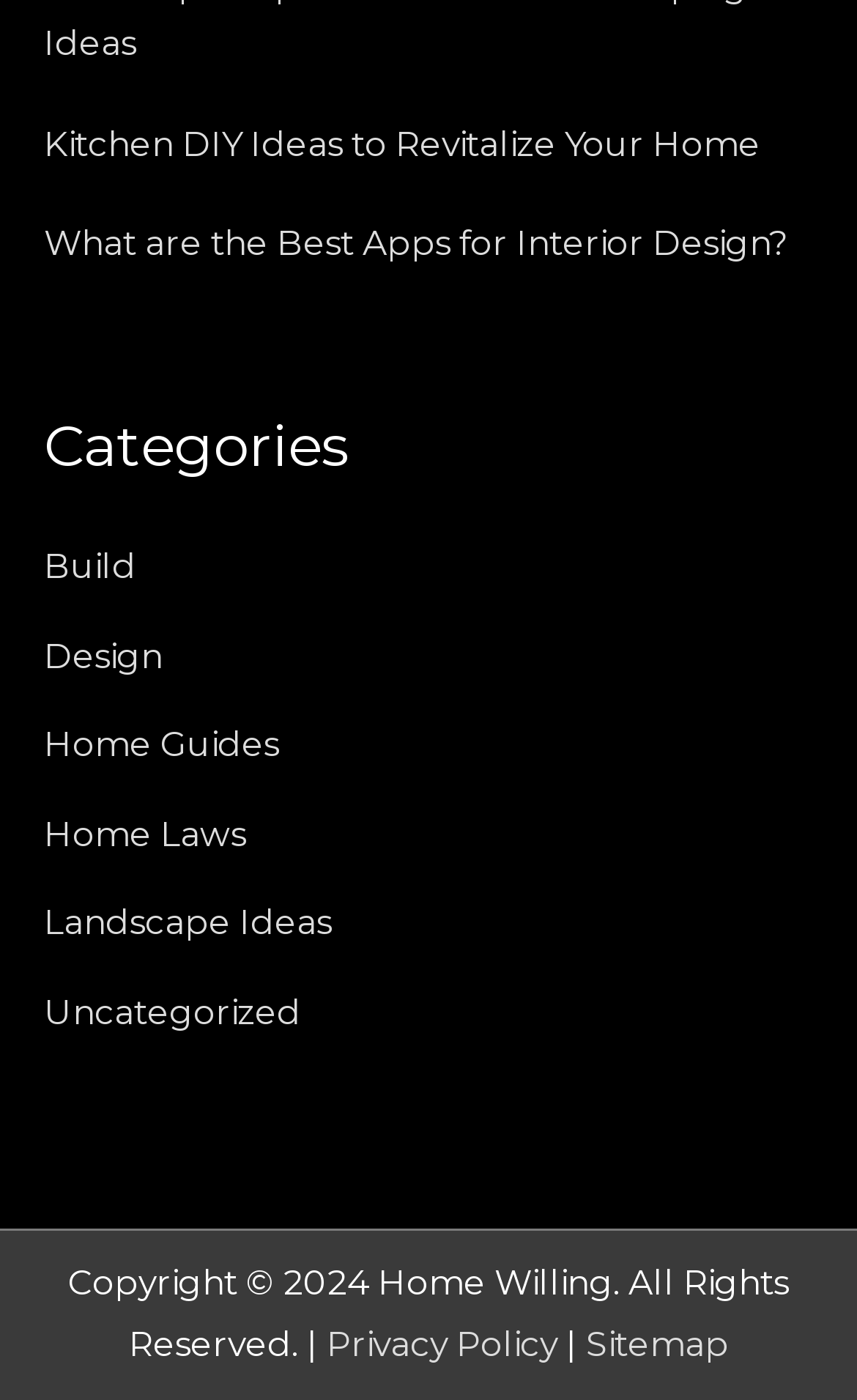Locate the bounding box for the described UI element: "Design". Ensure the coordinates are four float numbers between 0 and 1, formatted as [left, top, right, bottom].

[0.051, 0.453, 0.19, 0.483]